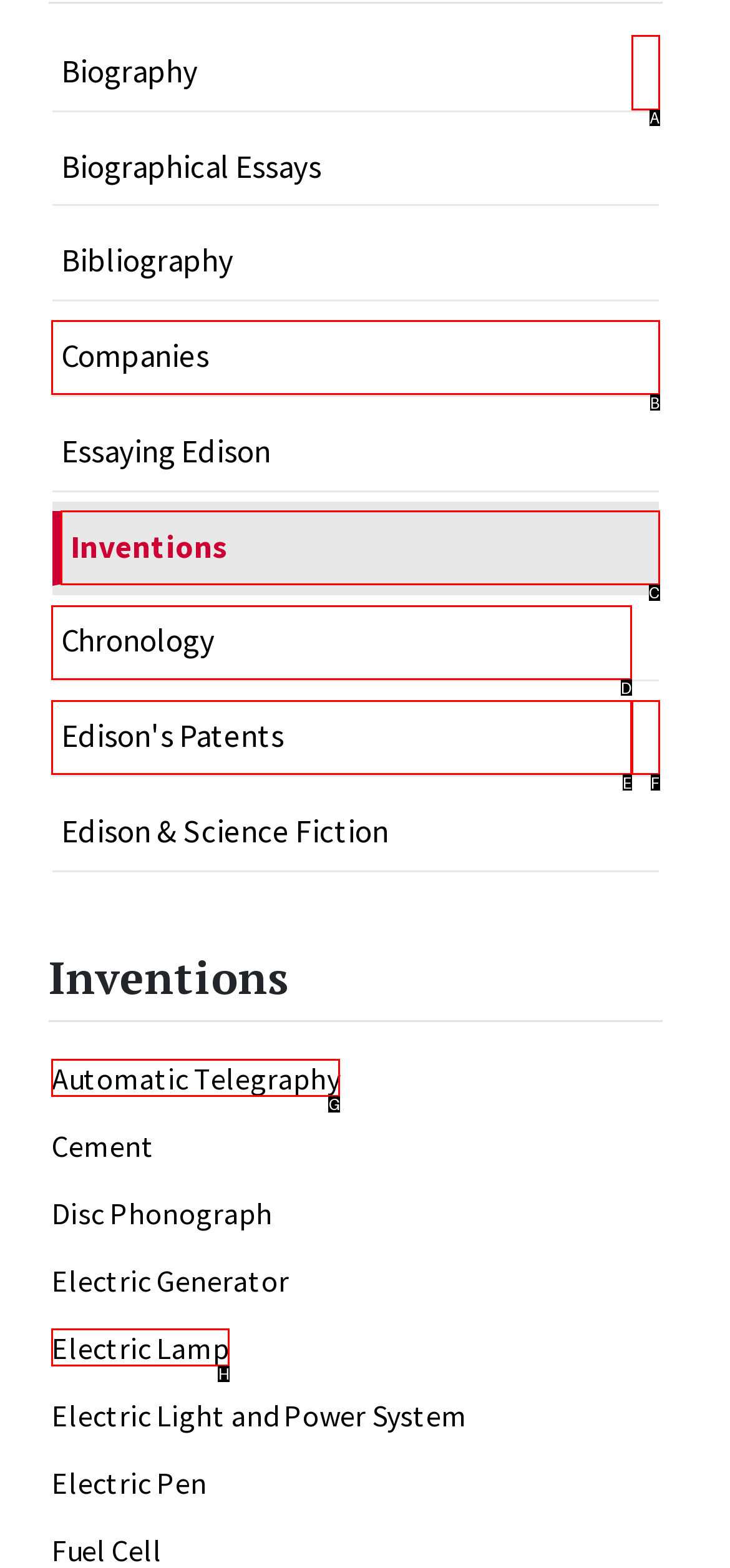Identify the UI element described as: parent_node: Edison's Patents aria-label="ACCORDEONMENUCK_TOGGLER_LABEL"
Answer with the option's letter directly.

F